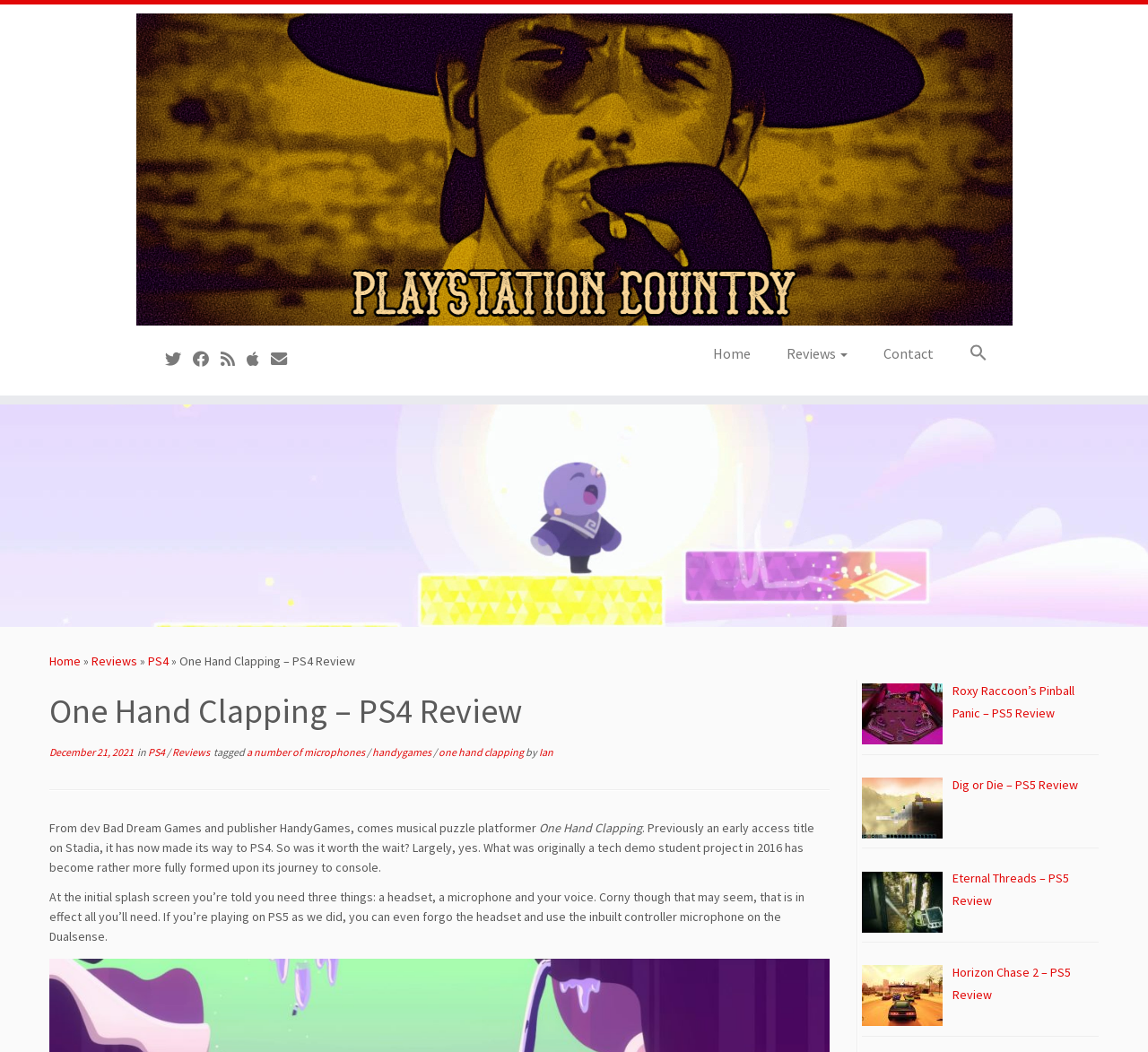Can you find the bounding box coordinates for the element that needs to be clicked to execute this instruction: "Read the review of One Hand Clapping"? The coordinates should be given as four float numbers between 0 and 1, i.e., [left, top, right, bottom].

[0.043, 0.621, 0.309, 0.636]